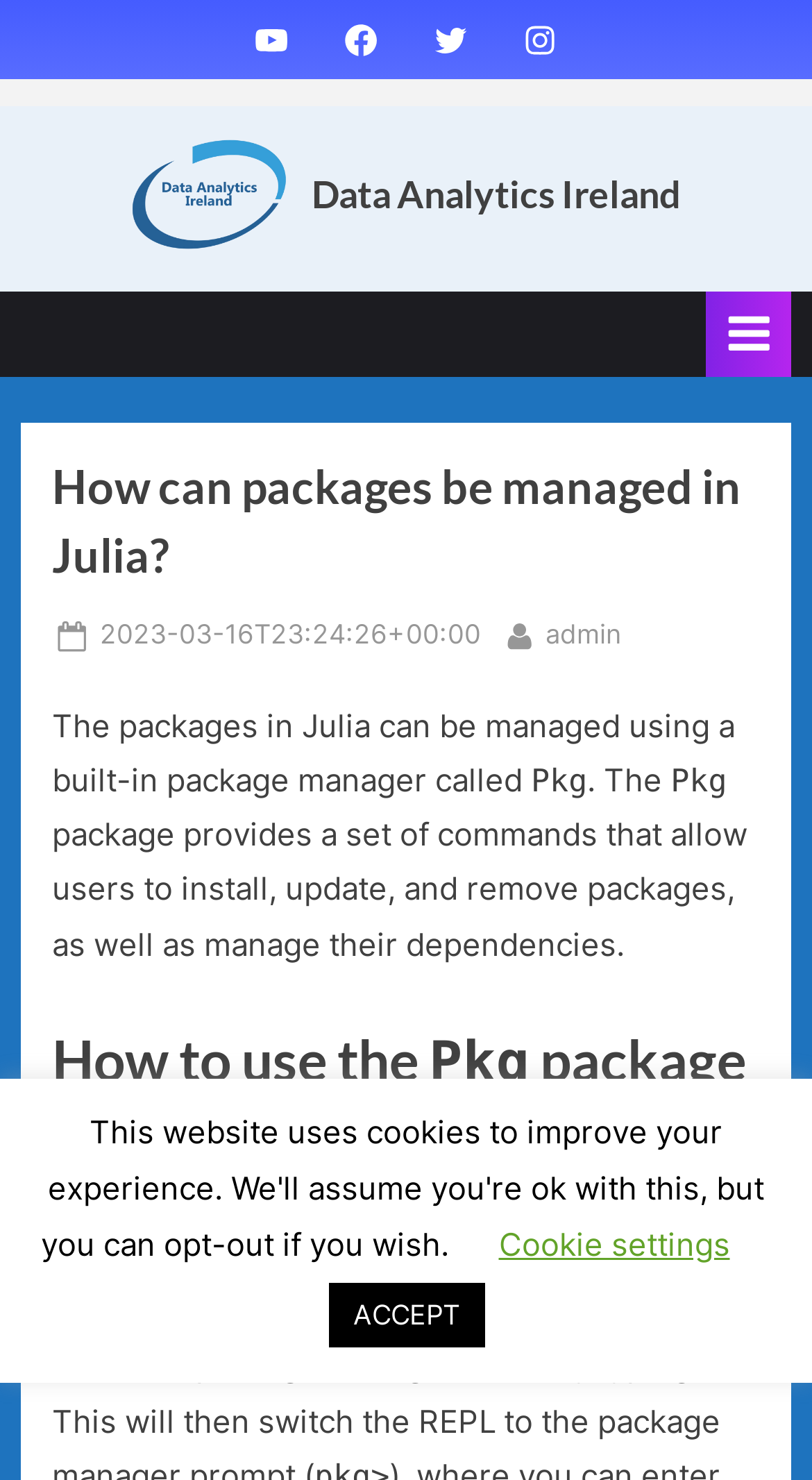Please identify the coordinates of the bounding box that should be clicked to fulfill this instruction: "Visit Data Analytics Ireland homepage".

[0.163, 0.095, 0.353, 0.169]